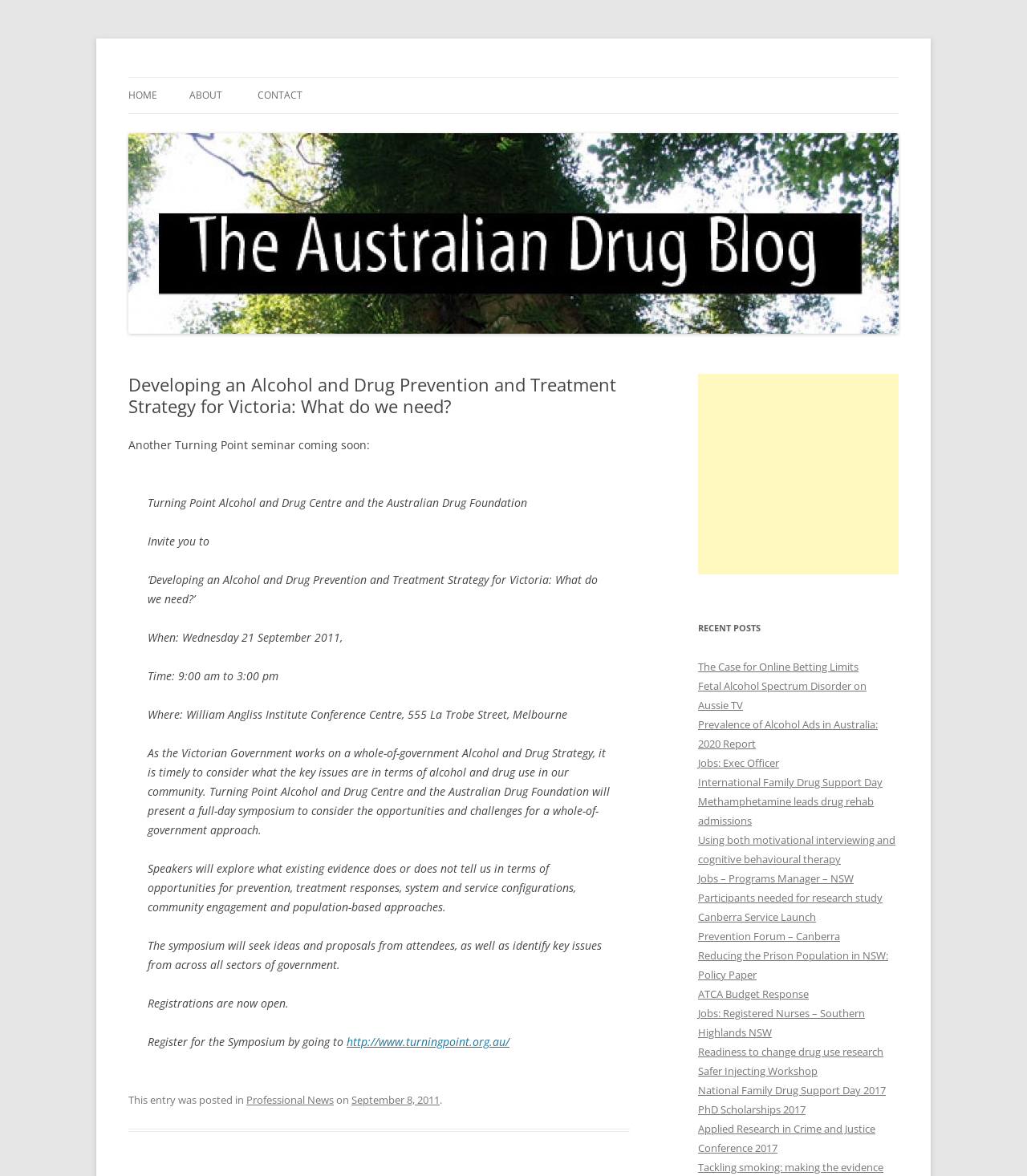Determine the bounding box coordinates for the clickable element to execute this instruction: "View recent post 'The Case for Online Betting Limits'". Provide the coordinates as four float numbers between 0 and 1, i.e., [left, top, right, bottom].

[0.68, 0.561, 0.836, 0.573]